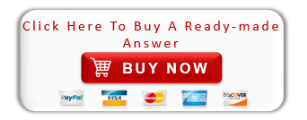Offer a detailed explanation of the image and its components.

The image features a prominent red button that reads "BUY NOW," surrounded by a shopping cart icon, indicating a call to action for purchasing. The background is white, enhancing the button's visibility, while the text is bold and clear, signaling urgency and ease of access. Below the button, logos of various payment options, including PayPal, Visa, MasterCard, American Express, and Discover, are displayed, suggesting that customers can choose from multiple secure payment methods. This combination promotes a user-friendly experience for those looking to acquire ready-made answers quickly and efficiently.